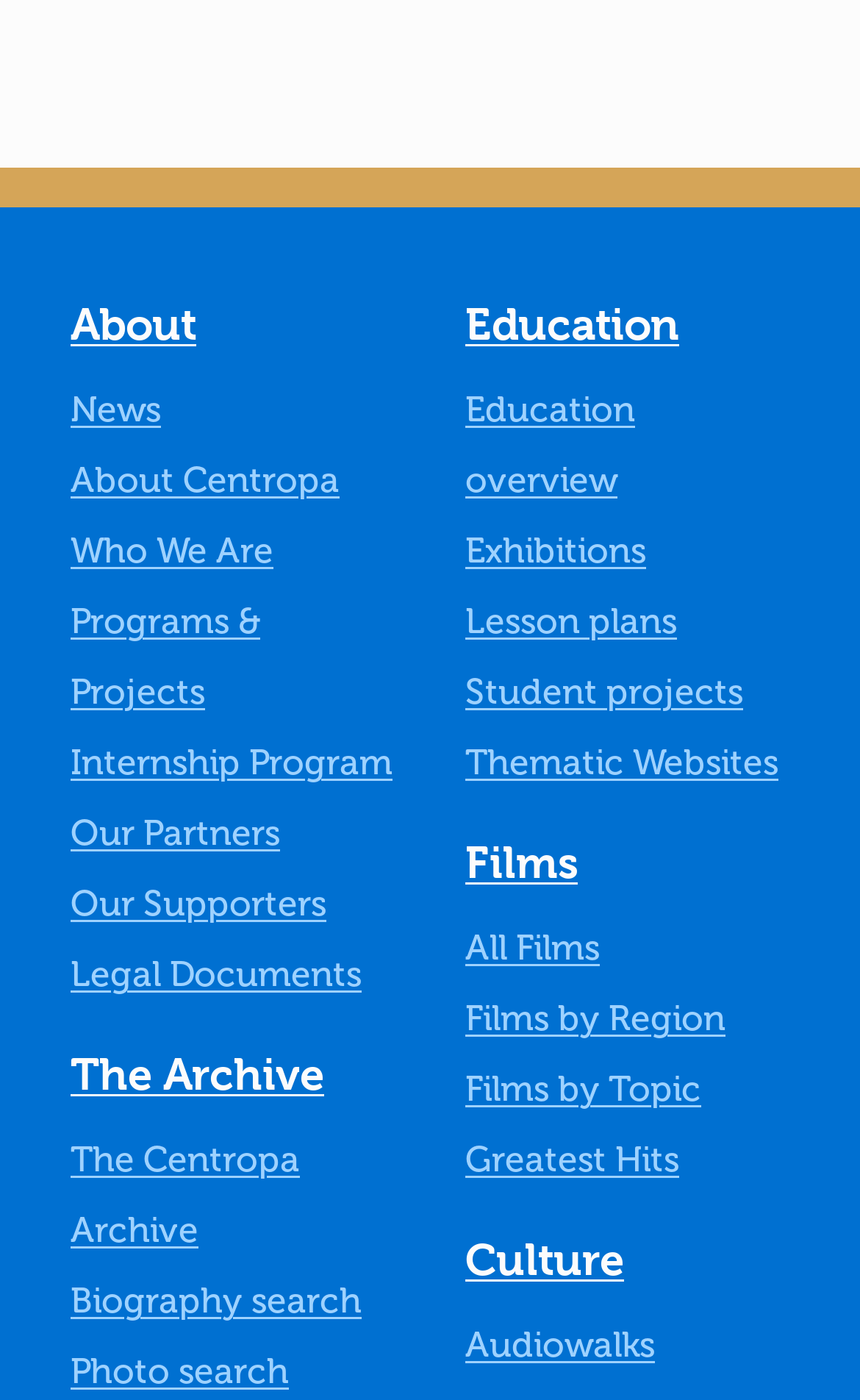Identify the bounding box coordinates of the region that needs to be clicked to carry out this instruction: "Learn about Education". Provide these coordinates as four float numbers ranging from 0 to 1, i.e., [left, top, right, bottom].

[0.541, 0.211, 0.79, 0.268]